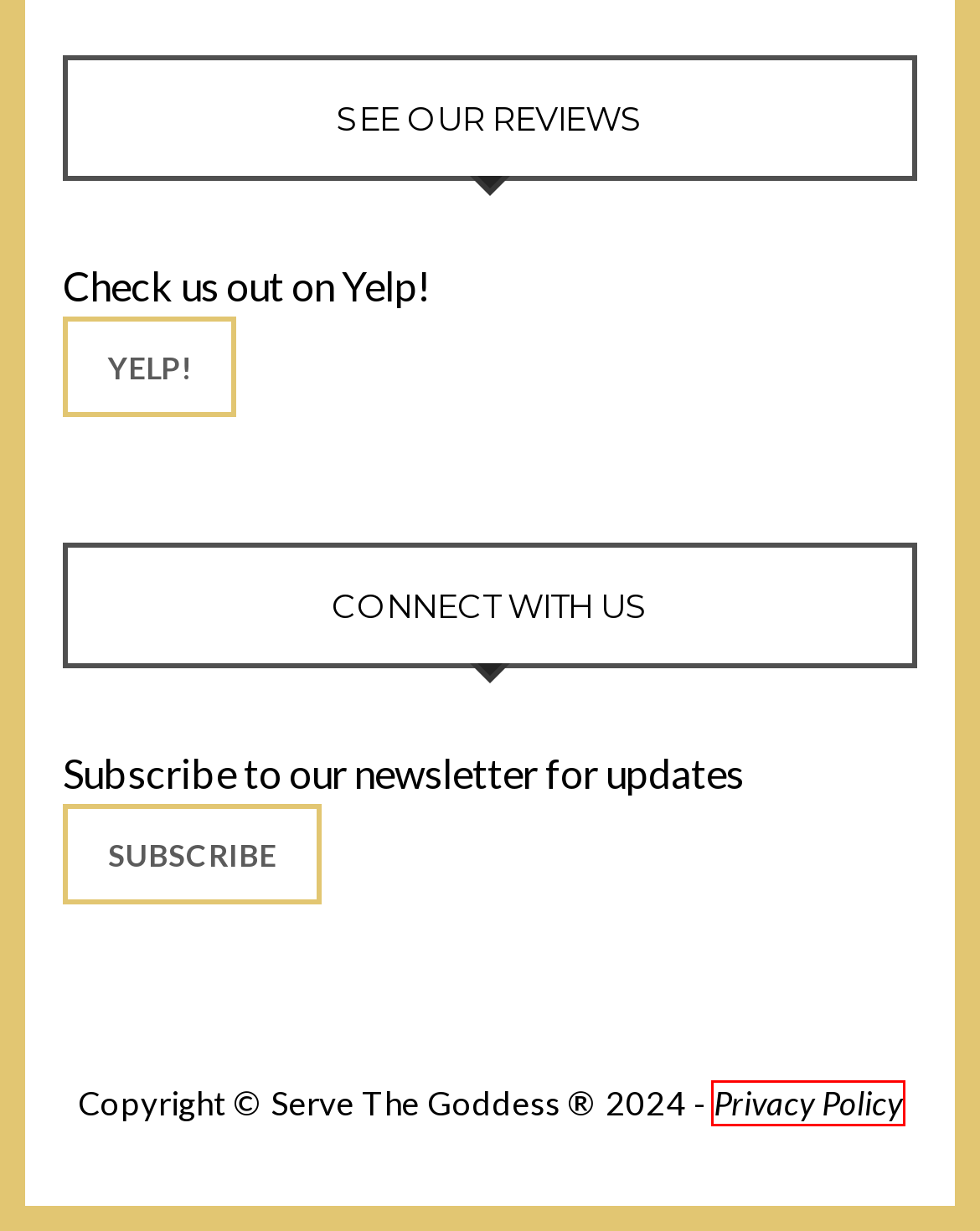You are provided with a screenshot of a webpage highlighting a UI element with a red bounding box. Choose the most suitable webpage description that matches the new page after clicking the element in the bounding box. Here are the candidates:
A. Contact – Serve The Goddess
B. Website Privacy Policy – Serve The Goddess
C. blog – Serve The Goddess
D. Nails – Serve The Goddess
E. Chair Massage – Serve The Goddess
F. Skincare – Serve The Goddess
G. Serve The Goddess : Sign Up to Stay in Touch
H. Serve The Goddess – Mobile Spa

B